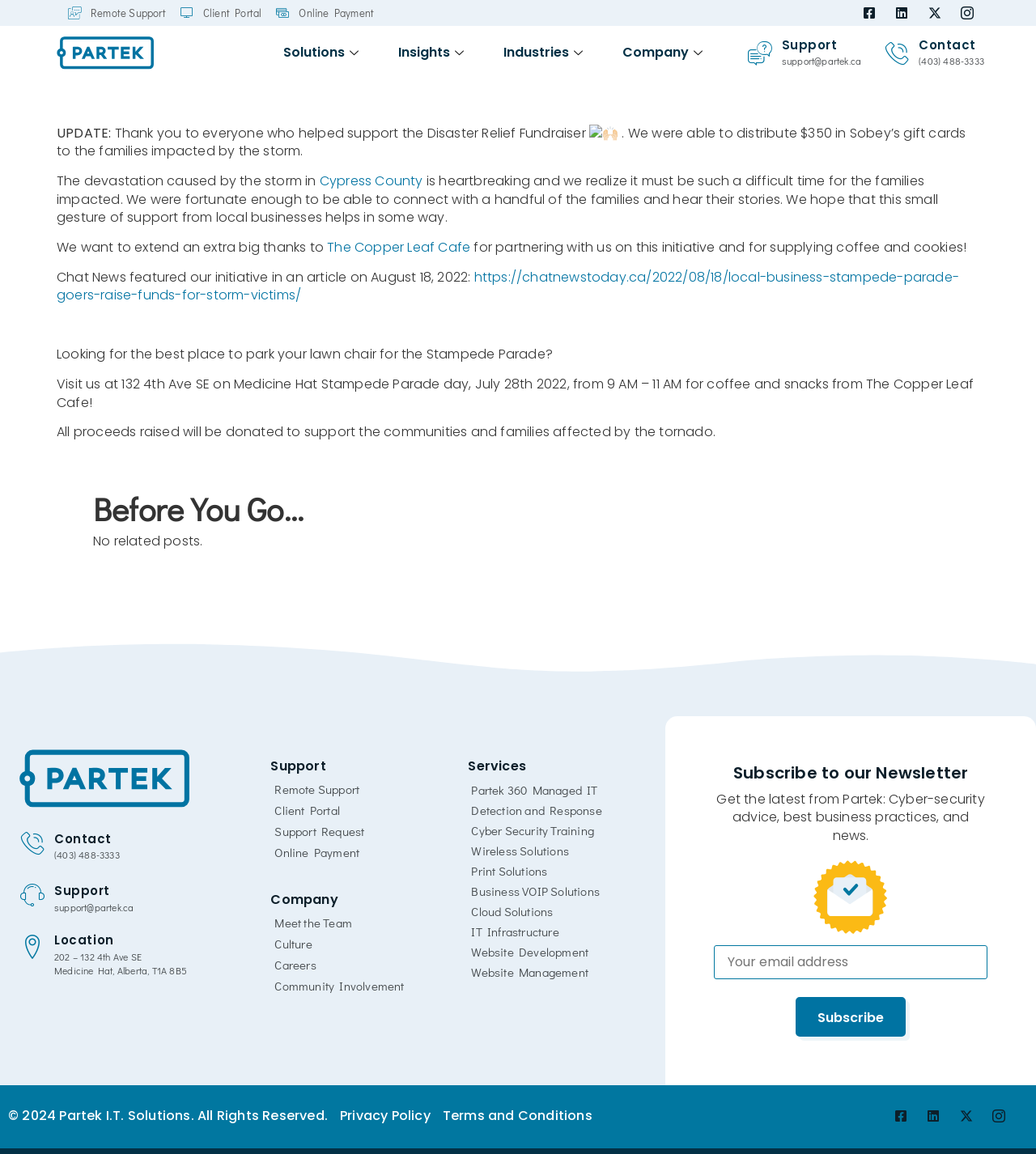Please mark the clickable region by giving the bounding box coordinates needed to complete this instruction: "Subscribe to our Newsletter".

[0.768, 0.864, 0.874, 0.898]